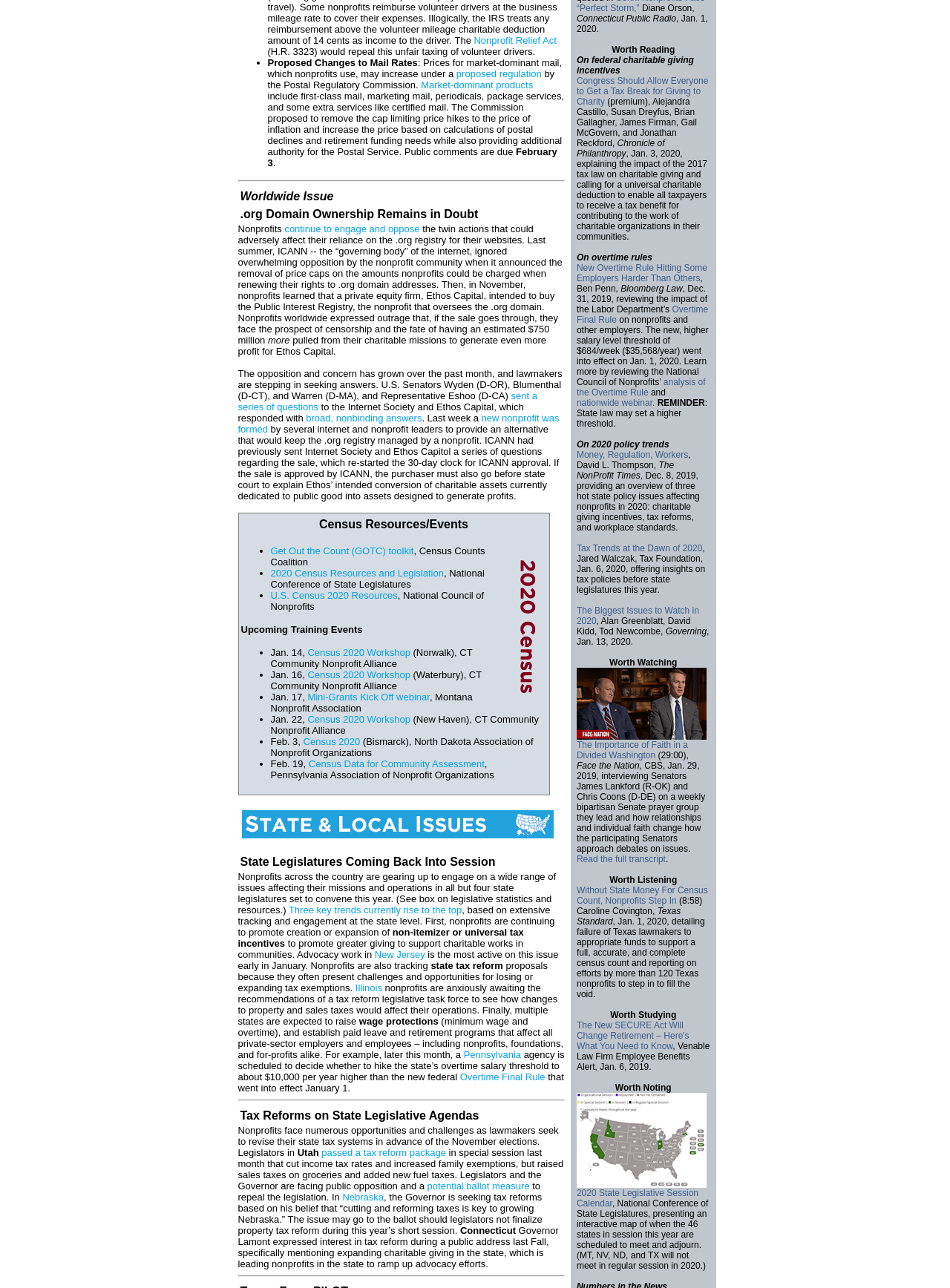Analyze the image and answer the question with as much detail as possible: 
What is one of the key trends in state legislatures?

One of the key trends mentioned in the webpage is that nonprofits are promoting the creation or expansion of non-itemizer or universal tax incentives to promote greater giving to support charitable works in communities, with New Jersey being one of the most active states on this issue.